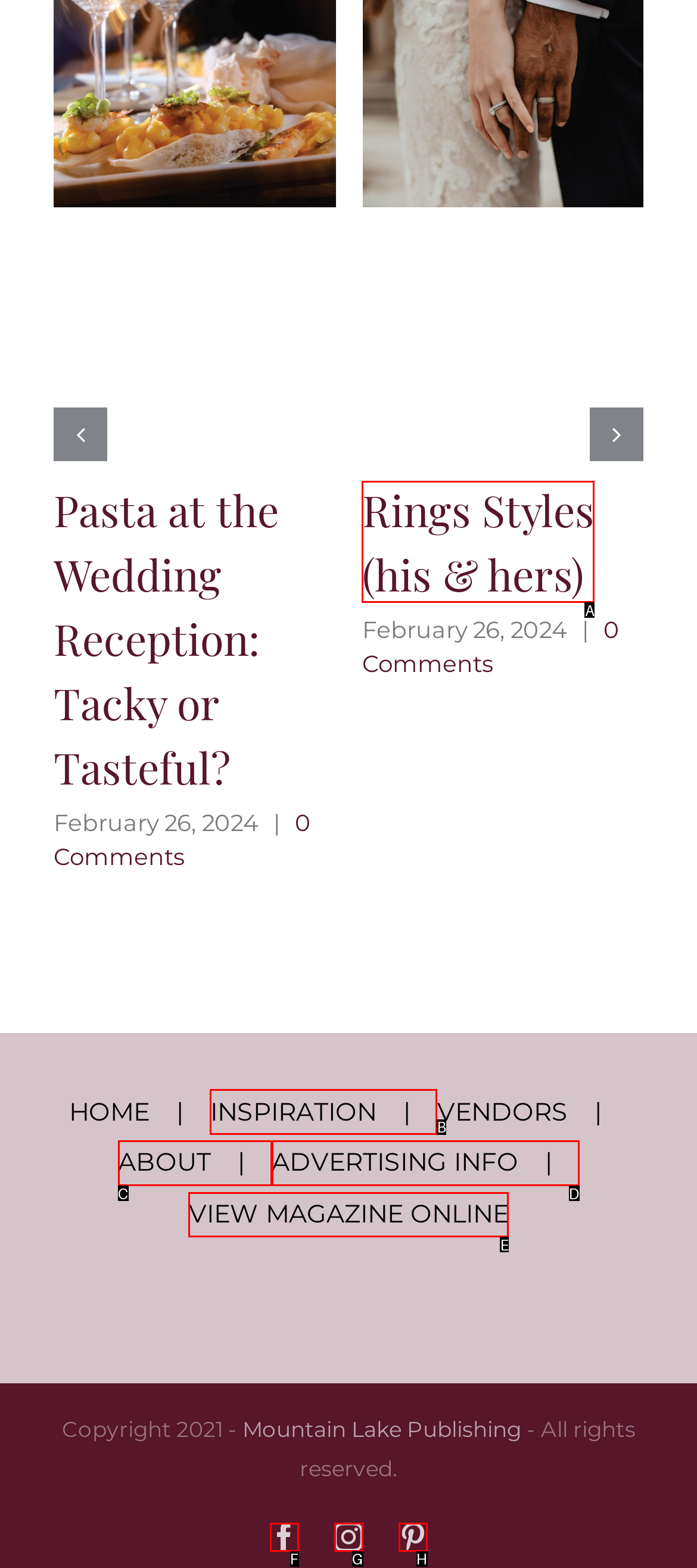Determine the HTML element that best aligns with the description: ABOUT
Answer with the appropriate letter from the listed options.

C